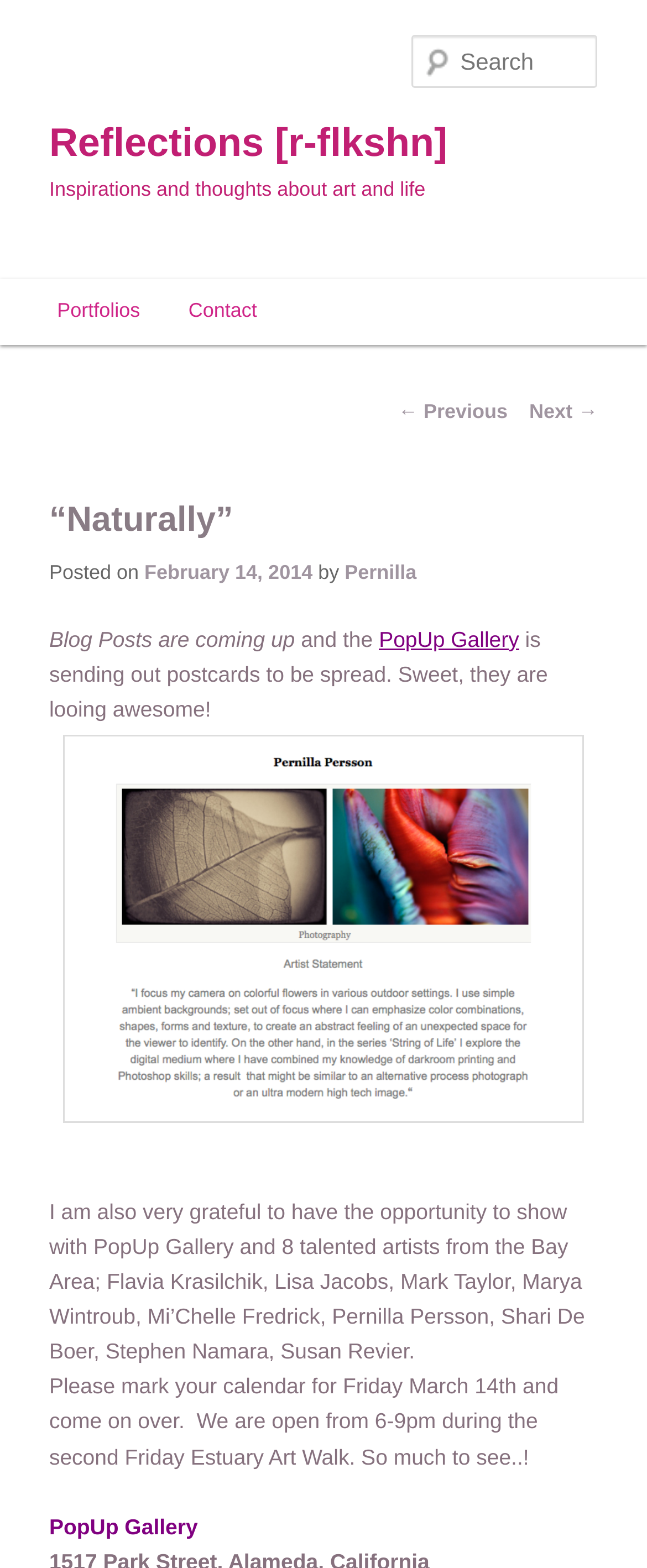Please locate the bounding box coordinates for the element that should be clicked to achieve the following instruction: "View the post details". Ensure the coordinates are given as four float numbers between 0 and 1, i.e., [left, top, right, bottom].

[0.076, 0.357, 0.924, 0.372]